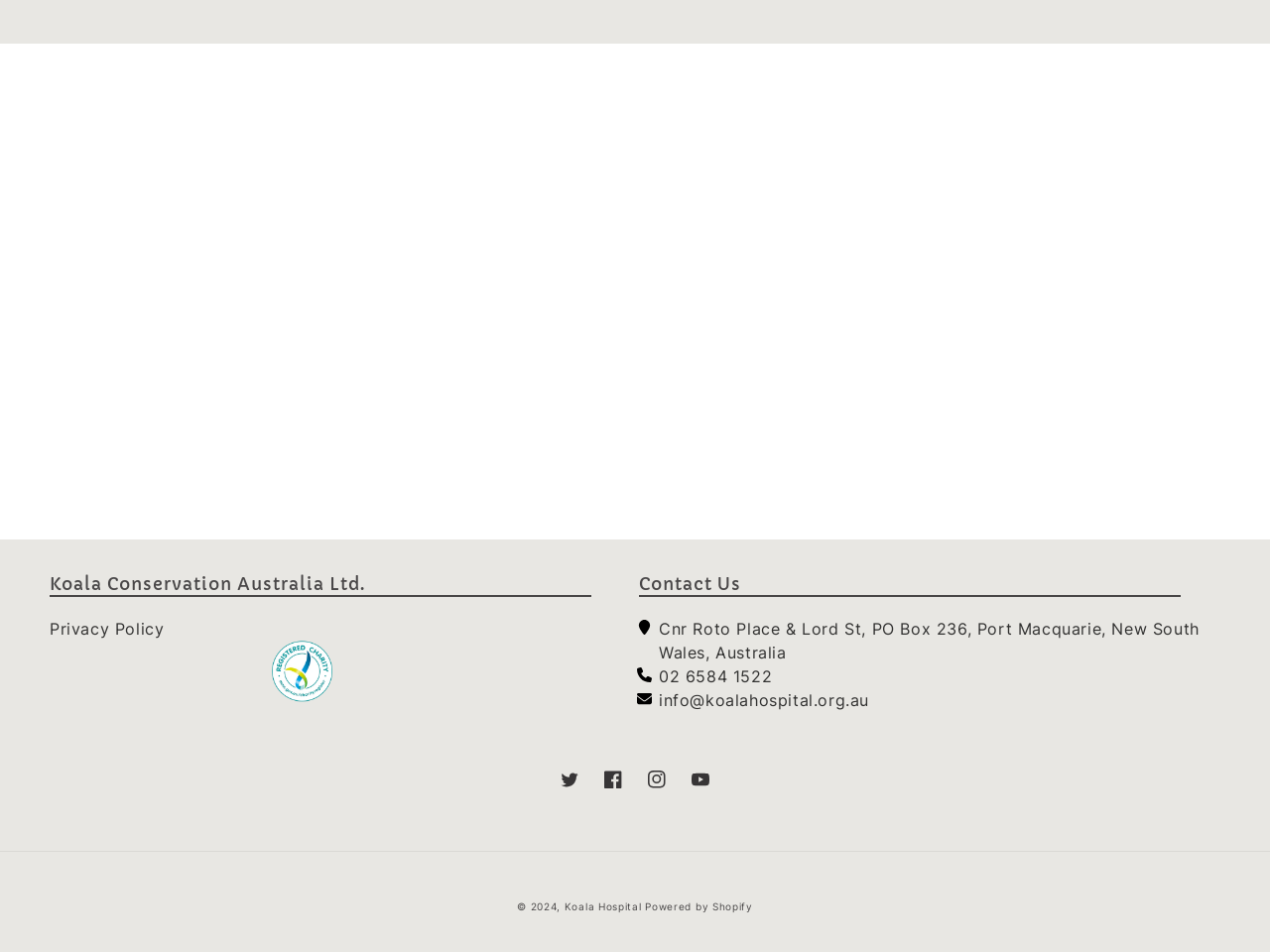What is the email address?
Respond to the question with a well-detailed and thorough answer.

The email address can be found in the contact information section, which is located in the middle of the webpage. It is listed as 'info@koalahospital.org.au' and is accompanied by a list marker.